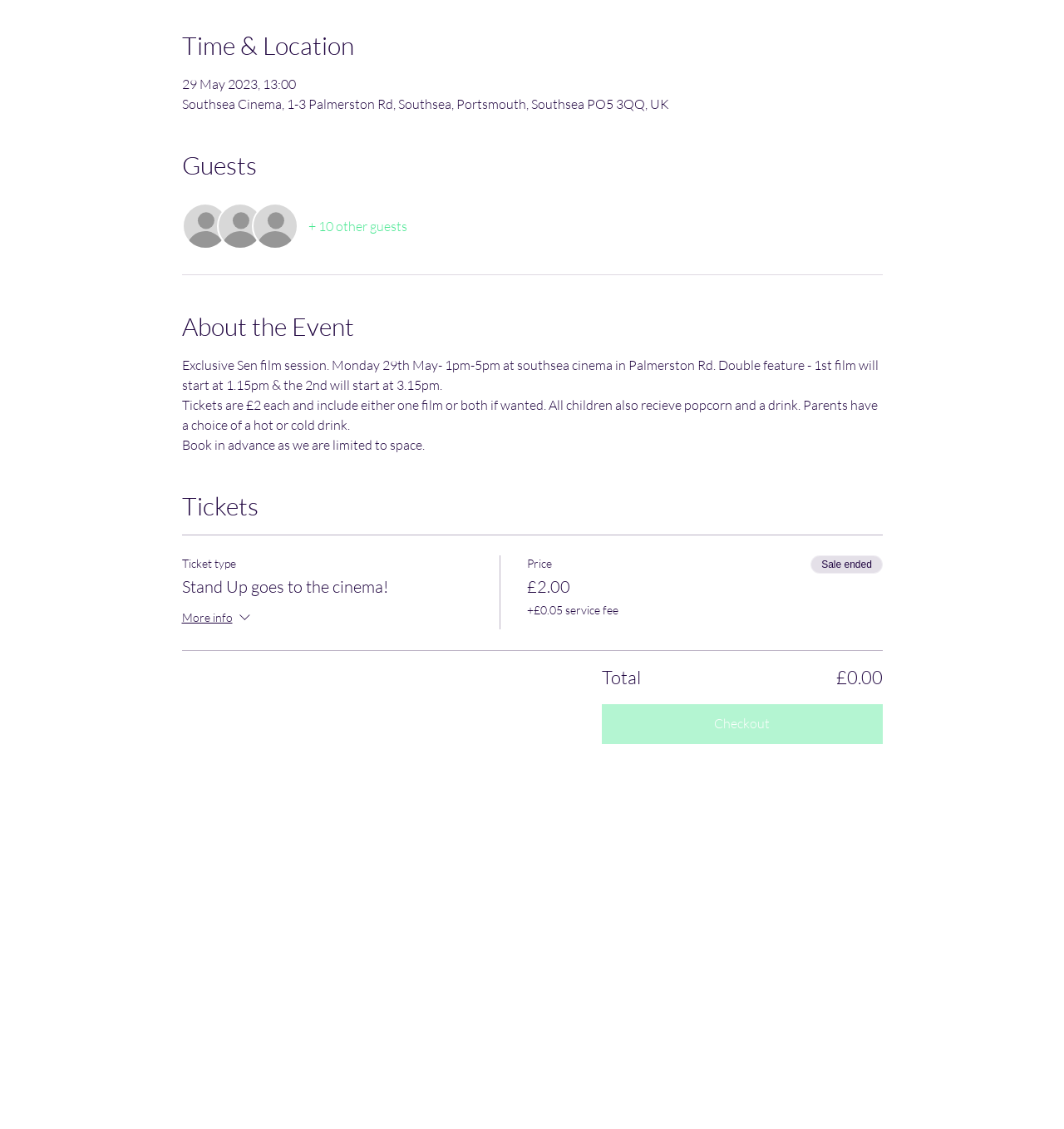What is included in the ticket price?
Look at the image and provide a detailed response to the question.

I found this information by reading the 'About the Event' section, which mentions 'All children also recieve popcorn and a drink'.